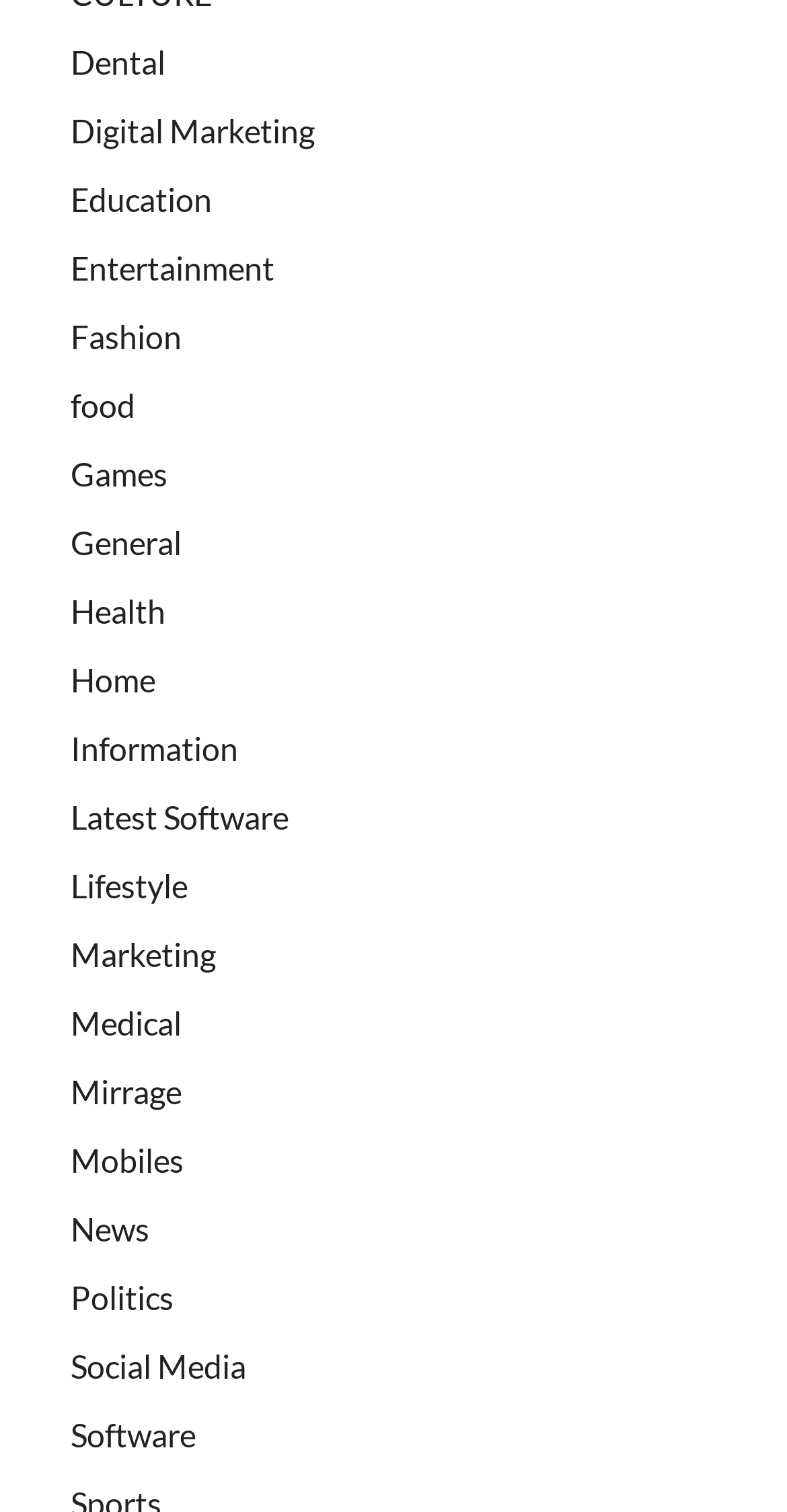Locate the bounding box coordinates of the clickable part needed for the task: "Explore the Entertainment section".

[0.09, 0.165, 0.349, 0.19]